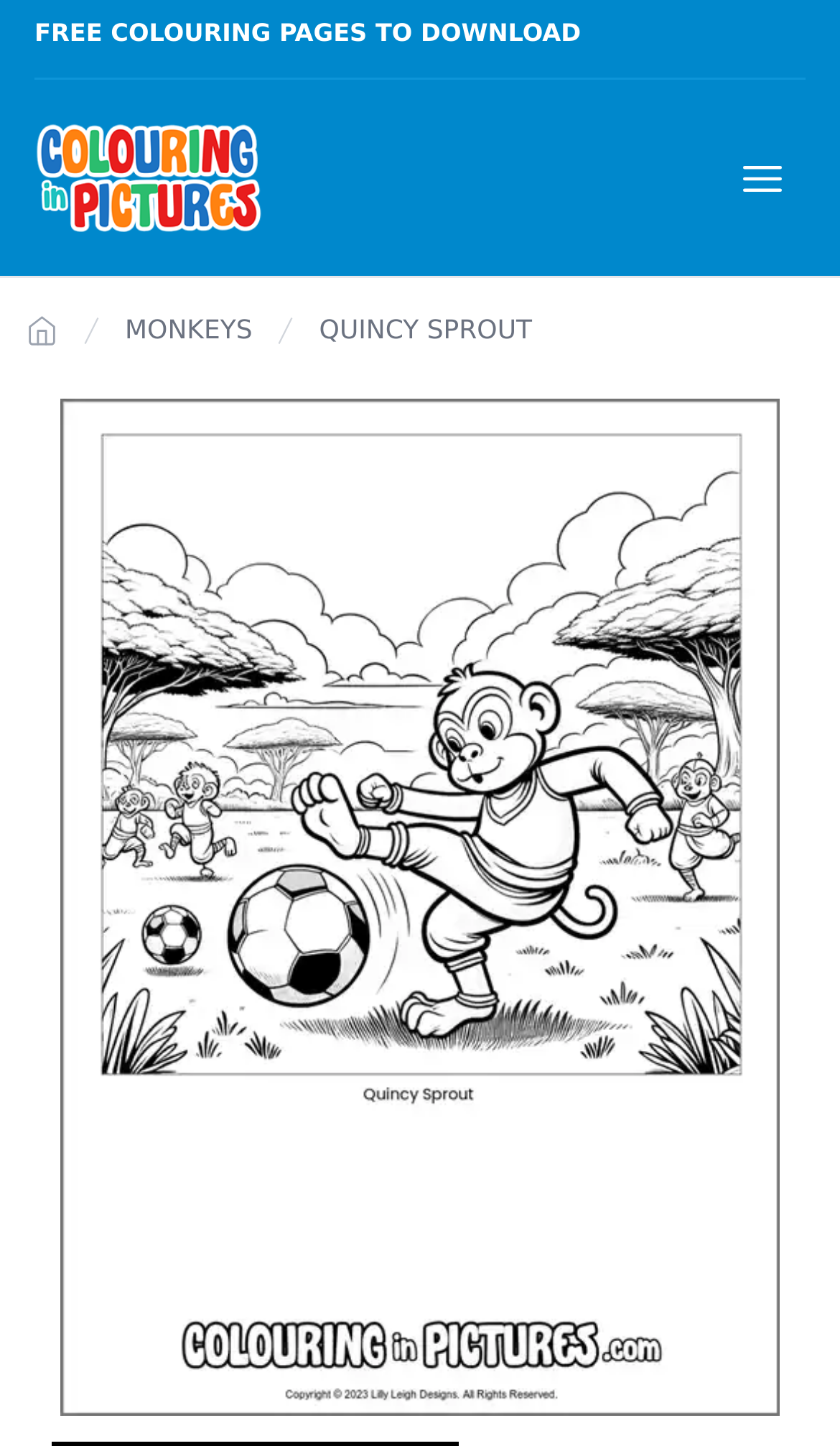Identify the bounding box for the UI element that is described as follows: "Coloring In Pictures".

[0.041, 0.085, 0.326, 0.161]